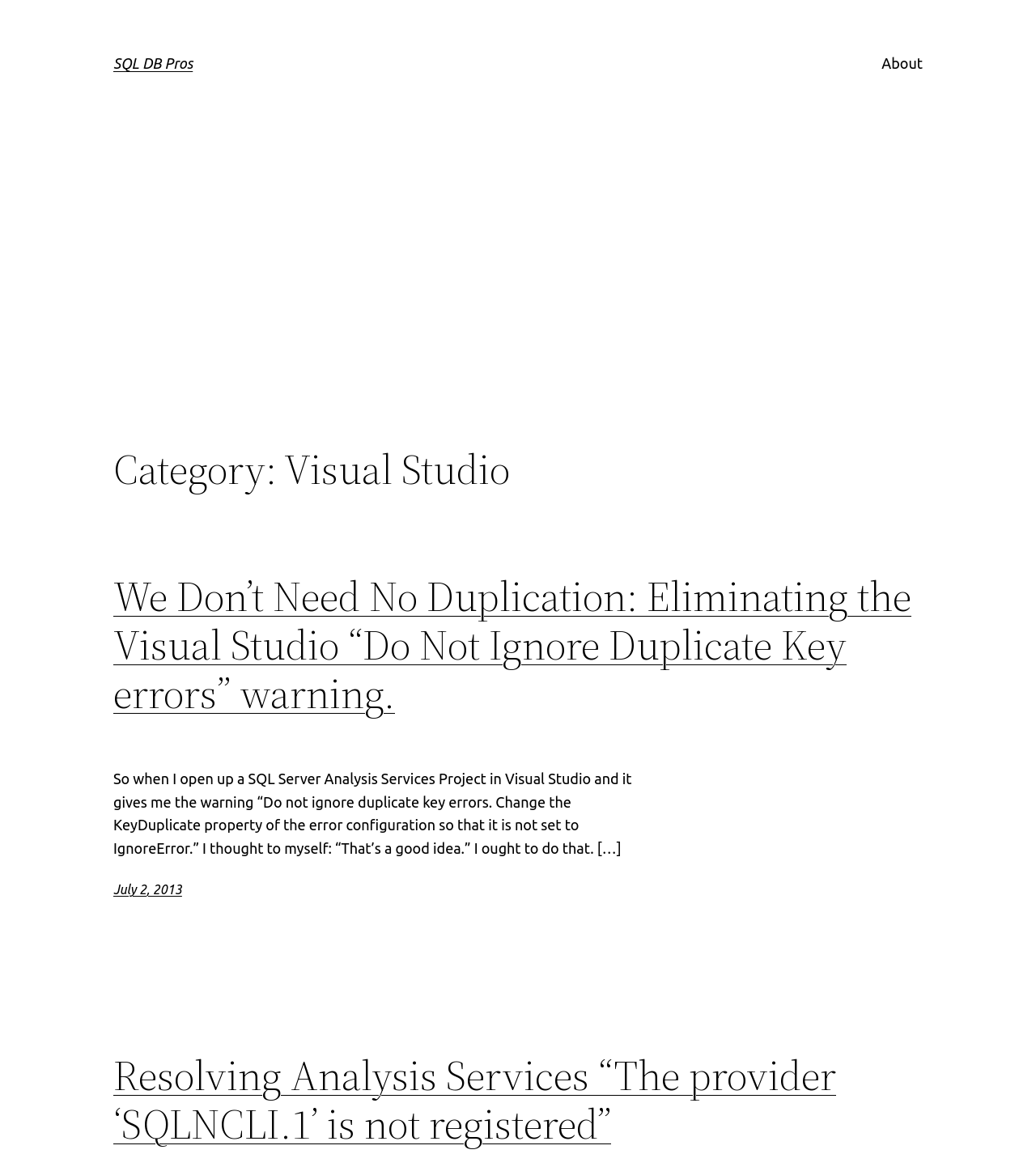Give a concise answer using one word or a phrase to the following question:
What is the warning mentioned in the first article?

Do not ignore duplicate key errors